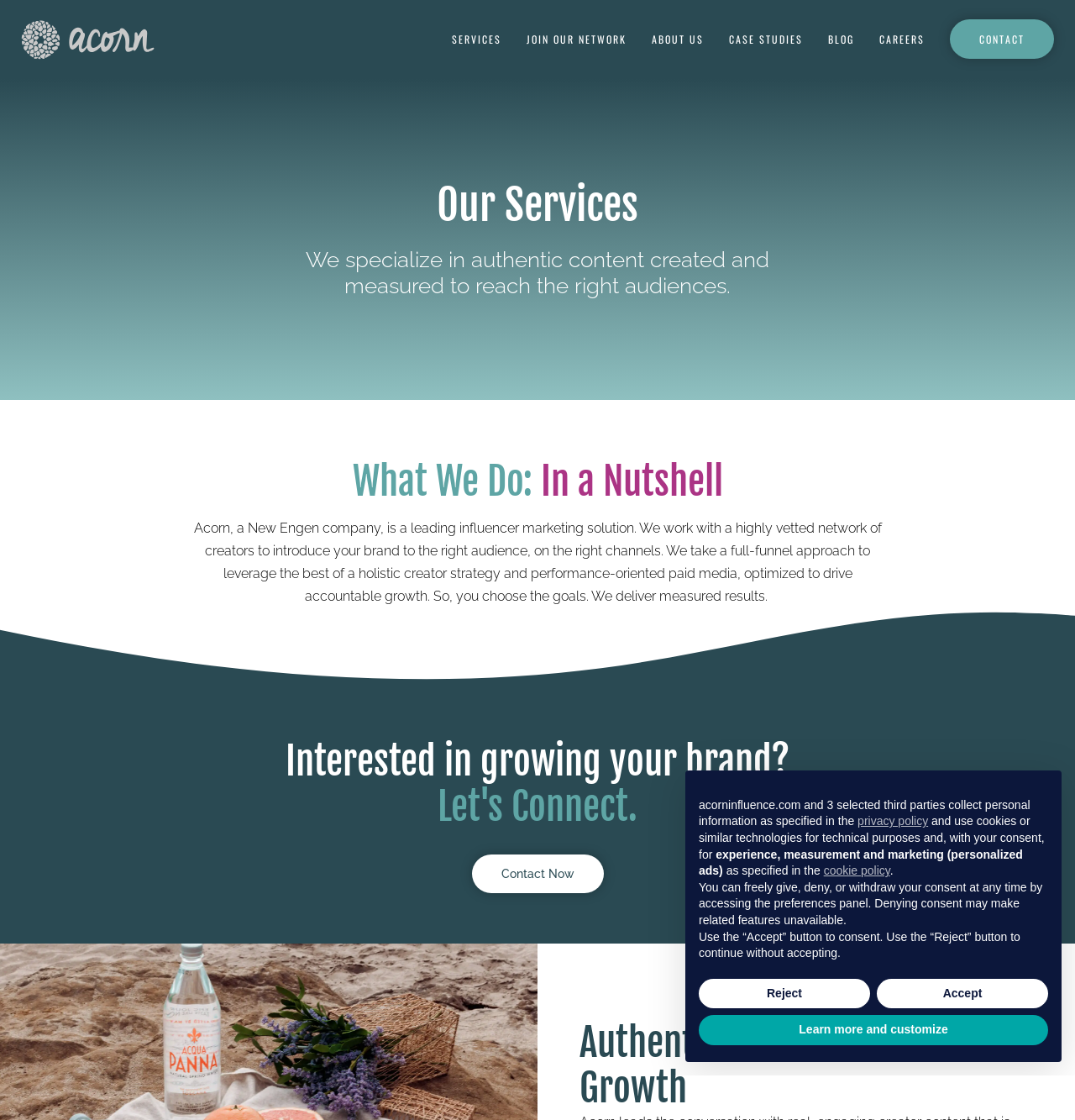Predict the bounding box of the UI element based on this description: "Careers".

[0.818, 0.029, 0.86, 0.041]